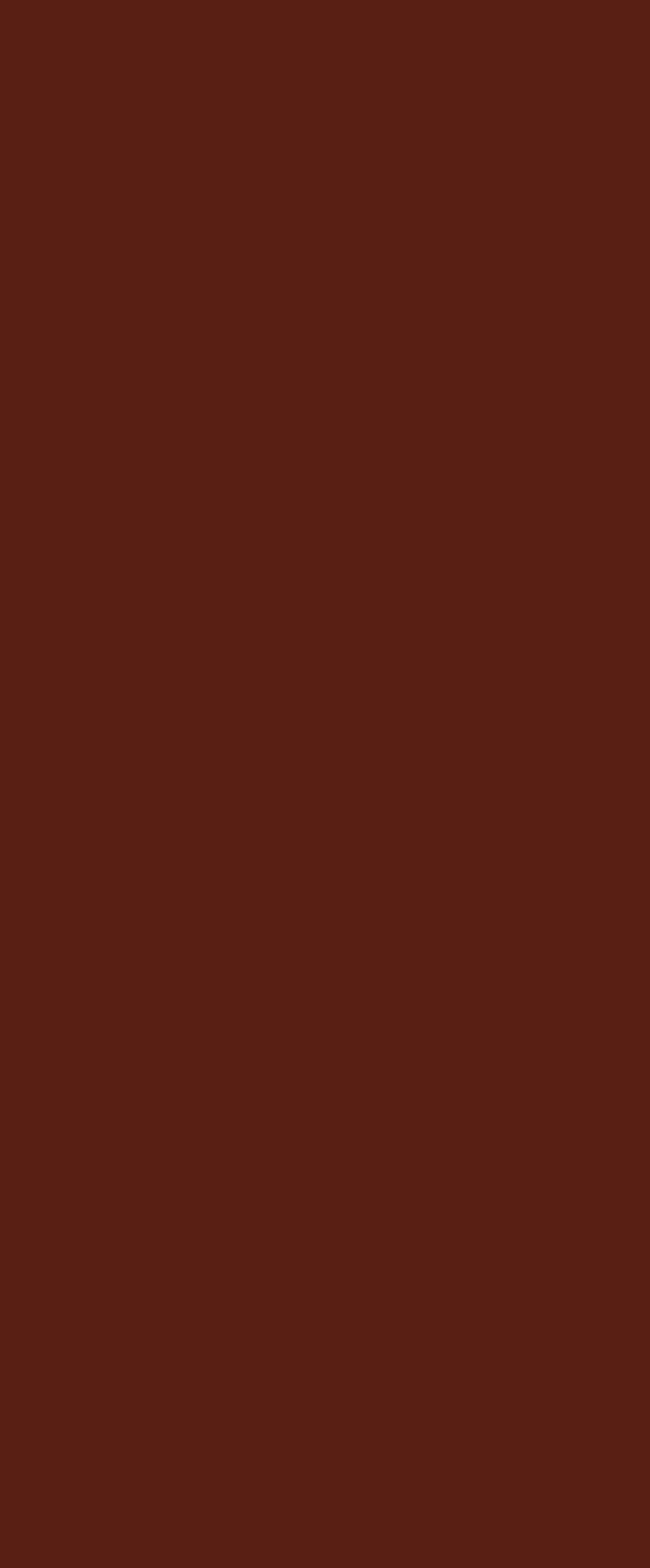Select the bounding box coordinates of the element I need to click to carry out the following instruction: "Check out 'What's Write About This' blog".

[0.076, 0.671, 0.429, 0.686]